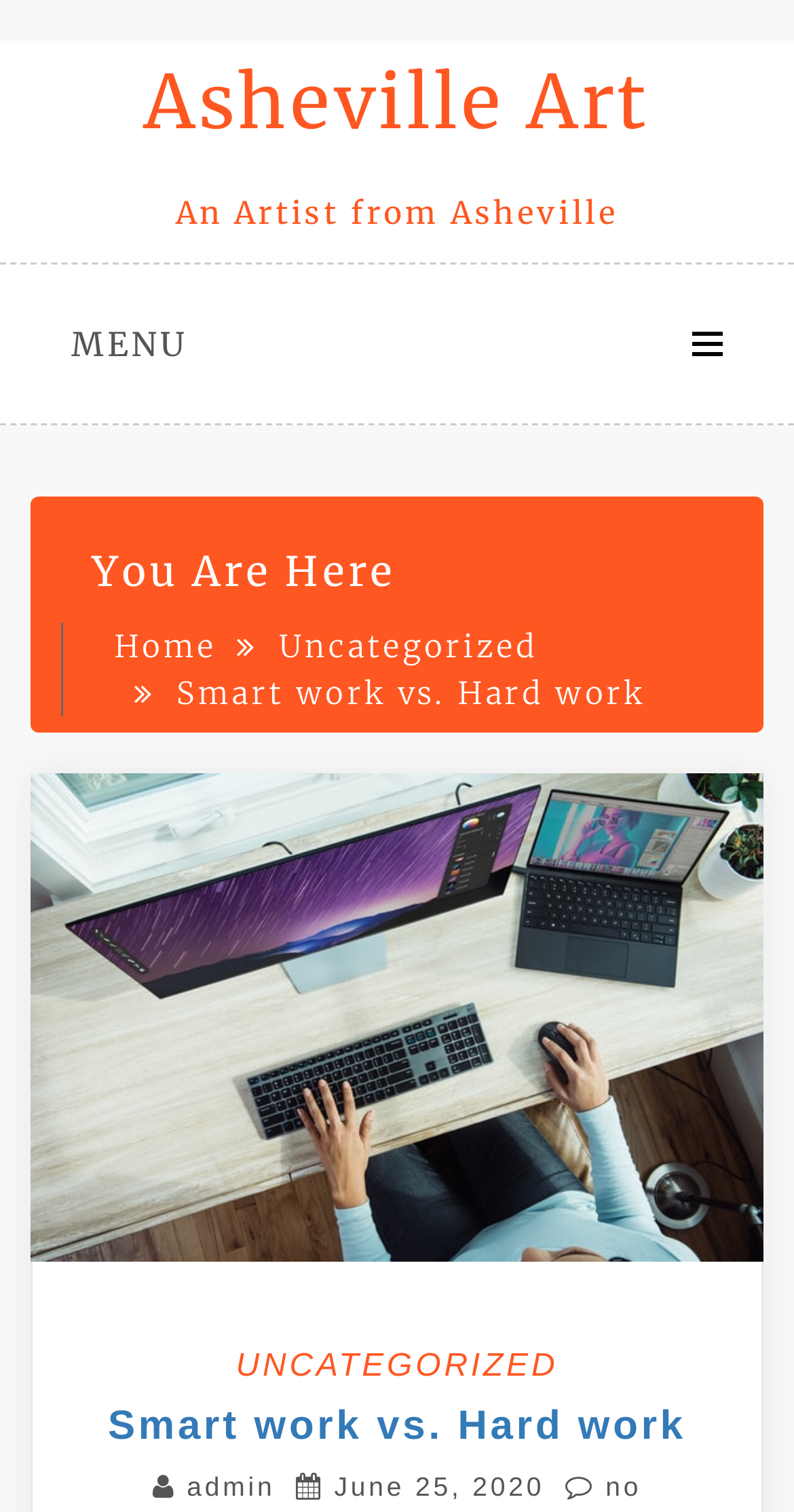Find the UI element described as: "June 25, 2020" and predict its bounding box coordinates. Ensure the coordinates are four float numbers between 0 and 1, [left, top, right, bottom].

[0.421, 0.973, 0.686, 0.993]